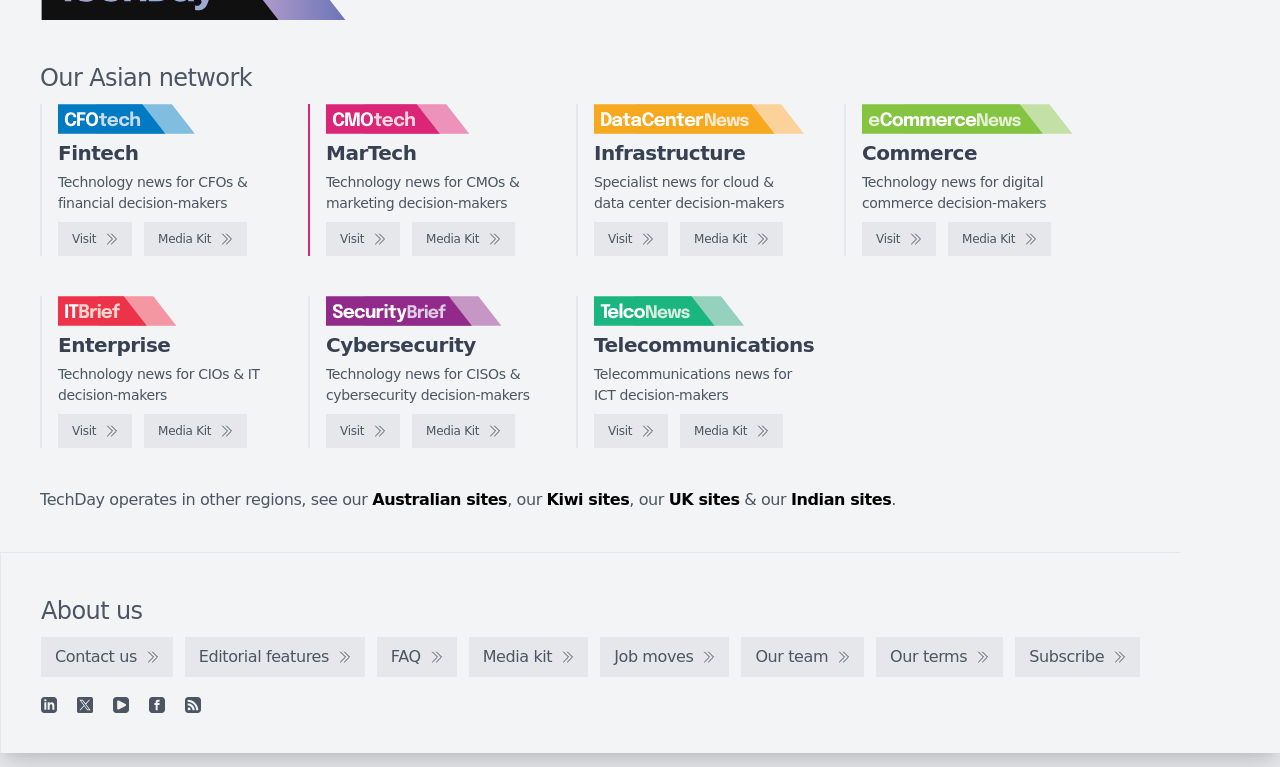What is the purpose of the 'Media Kit' links?
Answer the question with a single word or phrase by looking at the picture.

To access media kits